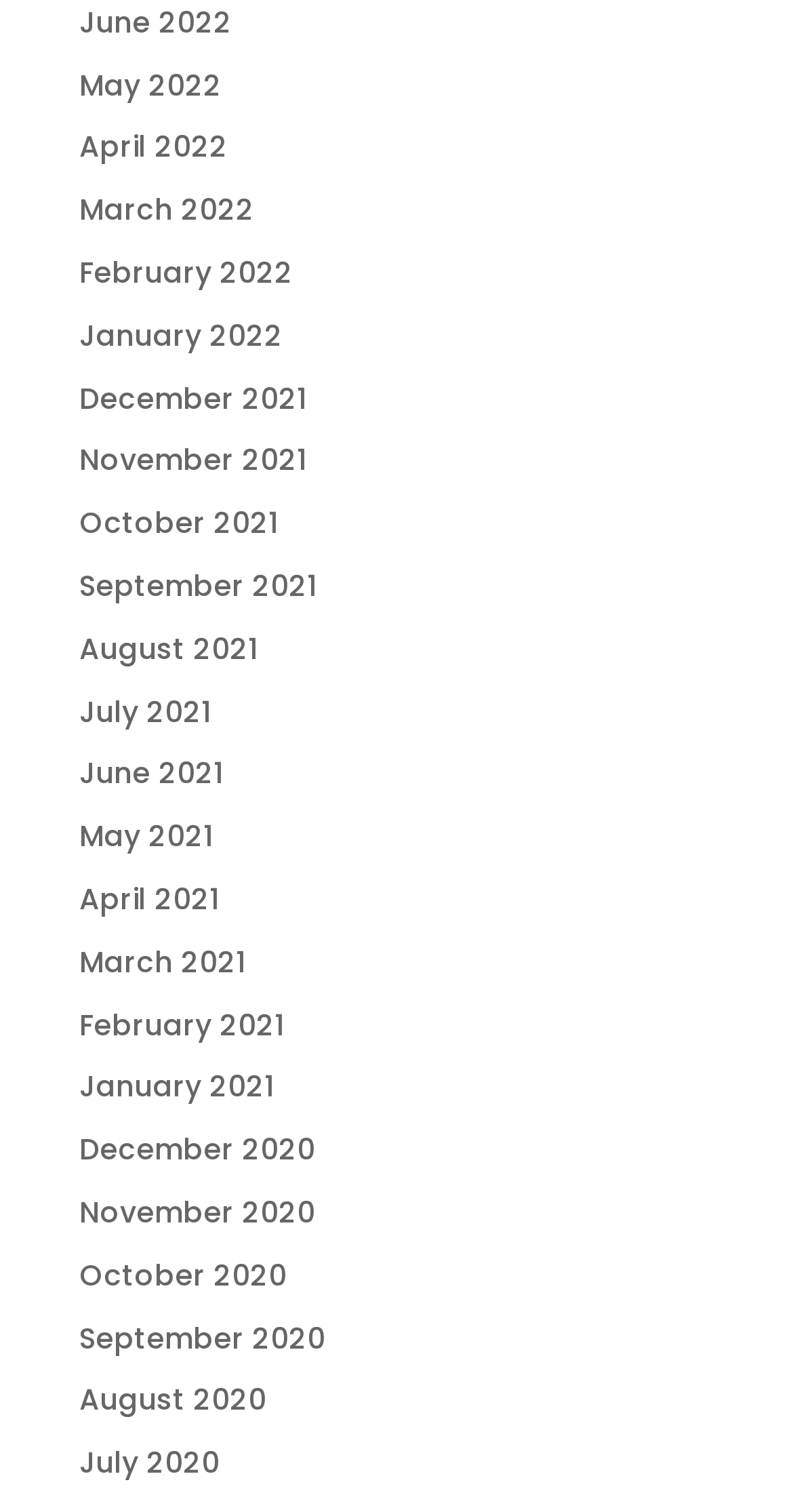How many months are listed in 2021?
Look at the screenshot and respond with one word or a short phrase.

12